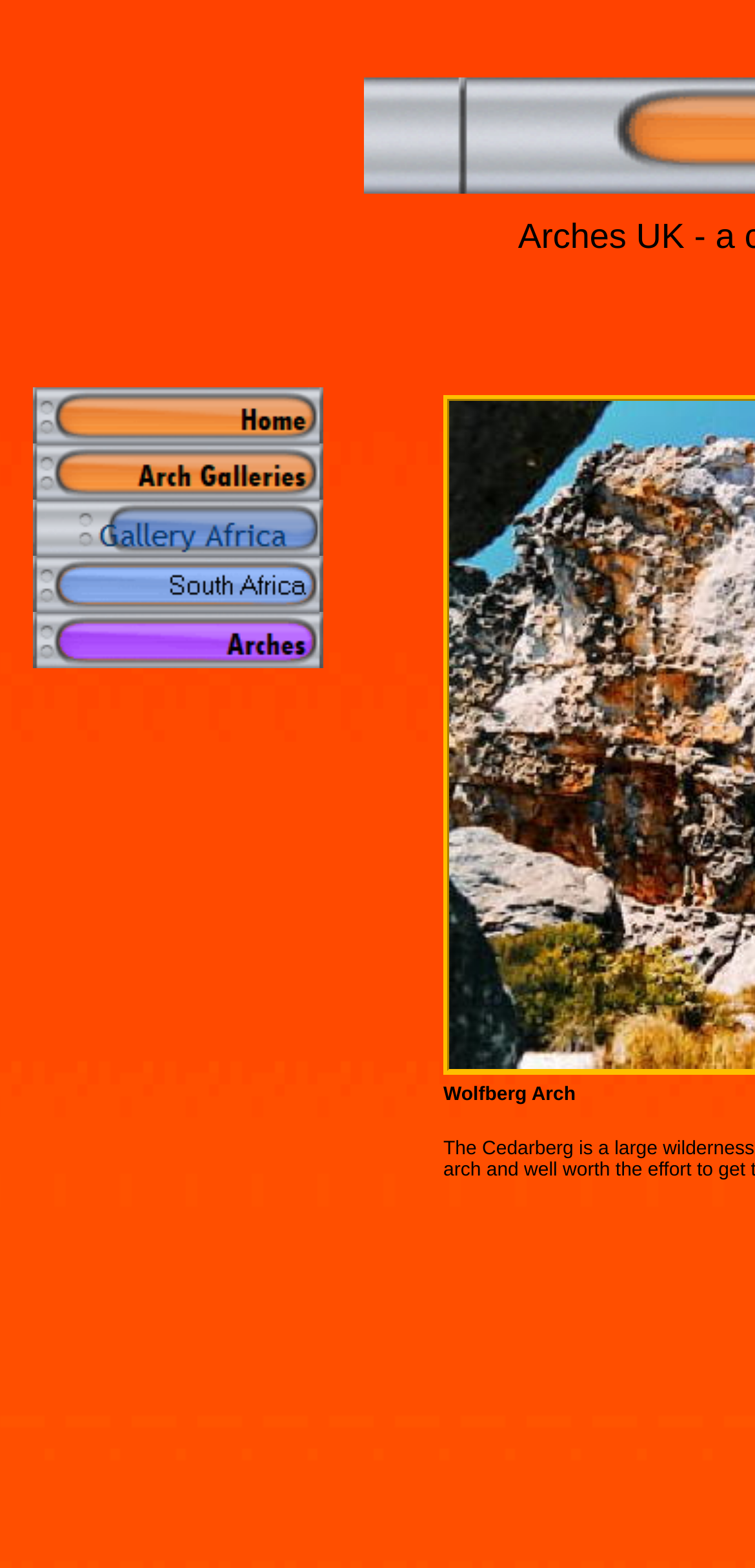Determine the bounding box for the described UI element: "March Newsletter 2024".

None